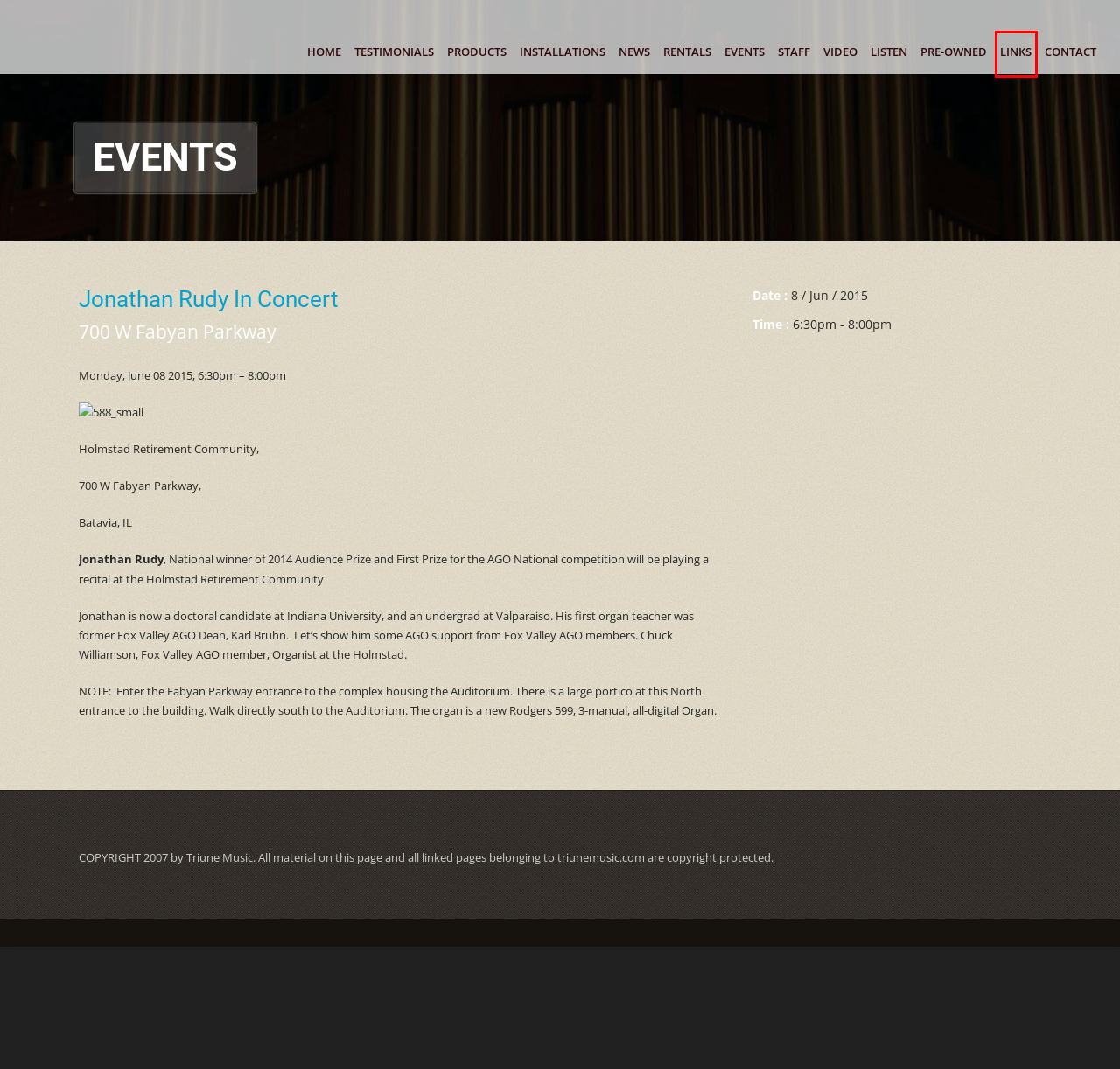Review the screenshot of a webpage that includes a red bounding box. Choose the most suitable webpage description that matches the new webpage after clicking the element within the red bounding box. Here are the candidates:
A. Triune Music   » Staff
B. Triune Music   » News
C. Triune Music   » Pre-Owned
D. Triune Music   » Events
E. Triune Music   » Installations
F. Triune Music   » Testimonials
G. Triune Music   » Links
H. Triune Music   » listen

G